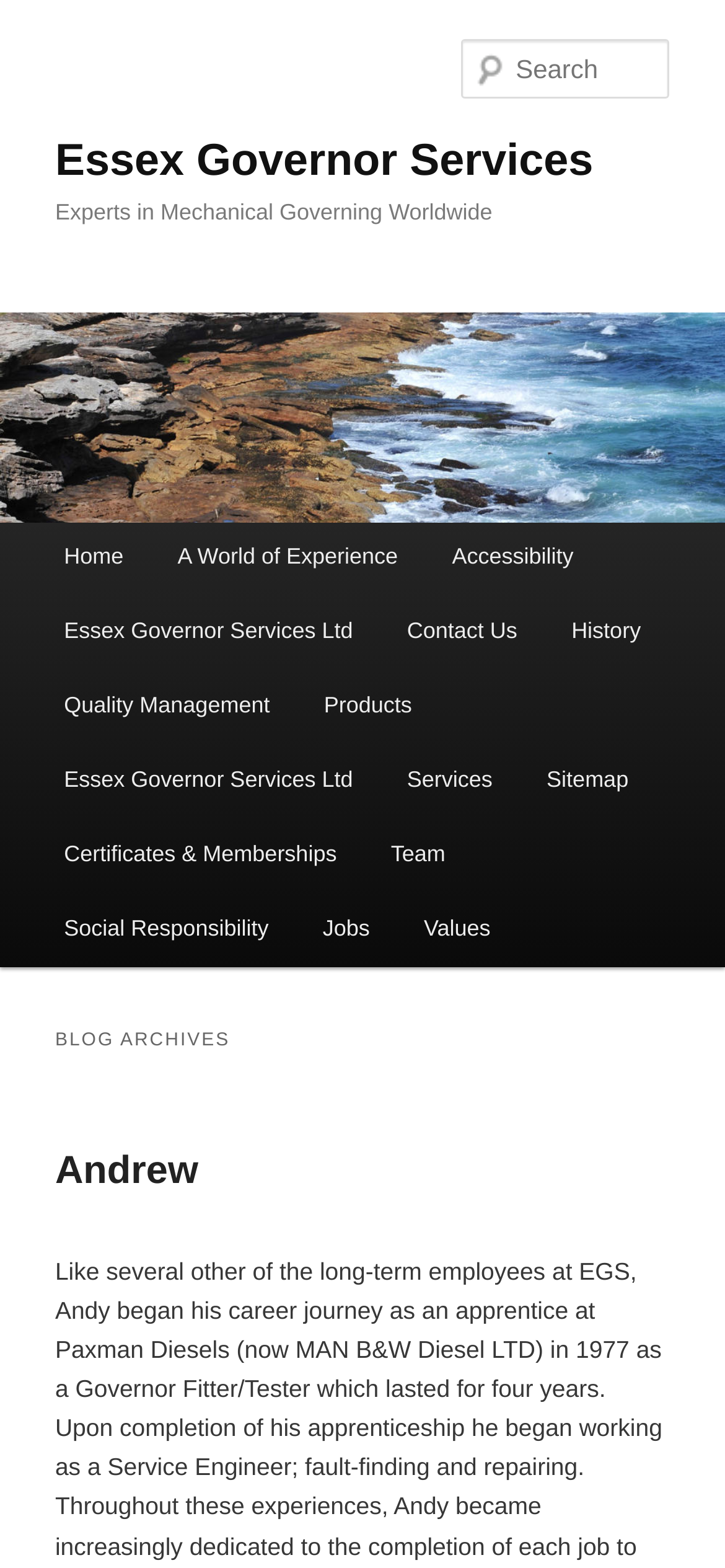What is the name of the blog section?
Based on the screenshot, provide your answer in one word or phrase.

BLOG ARCHIVES